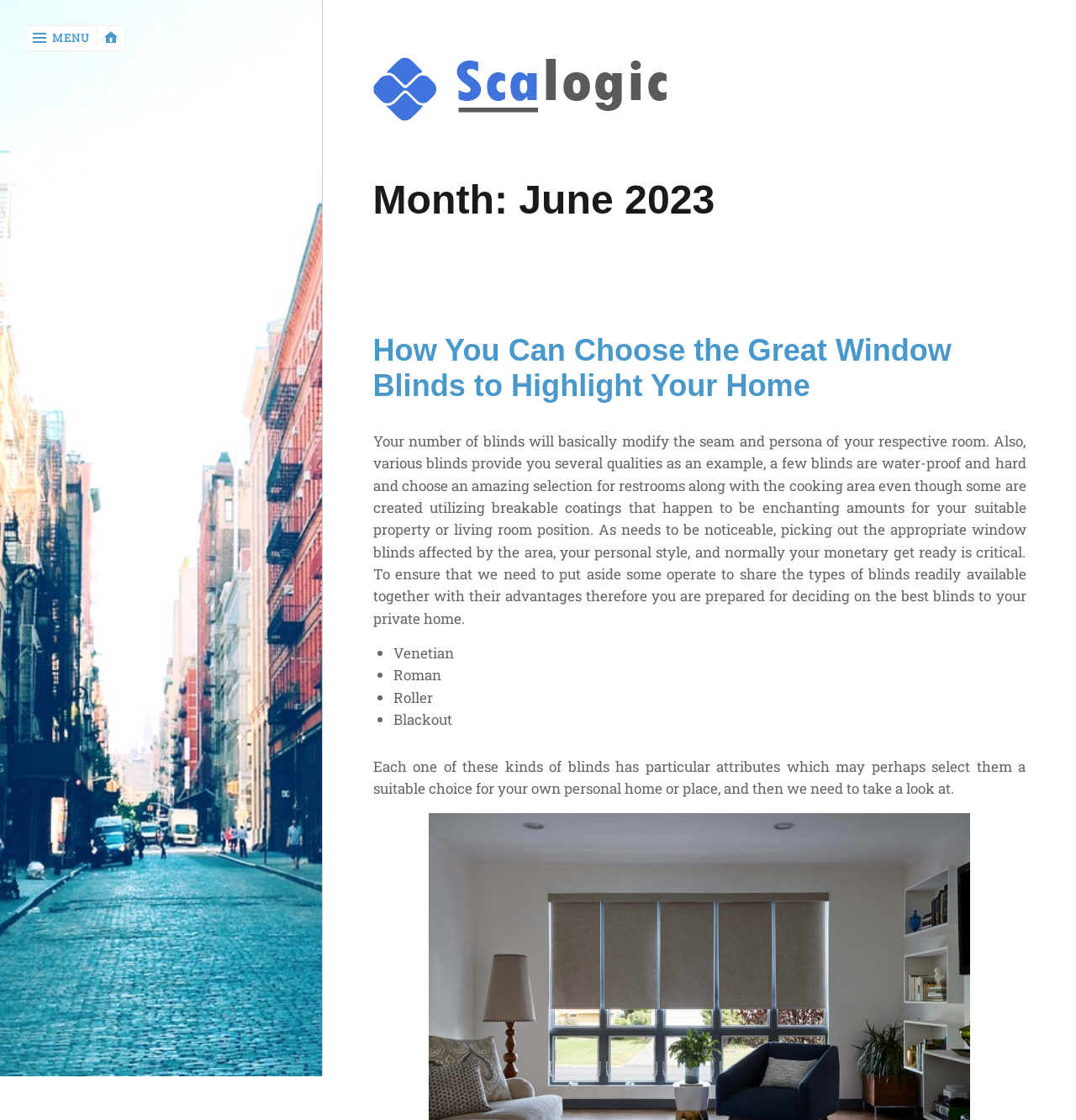Please find the bounding box coordinates of the element that you should click to achieve the following instruction: "Go to Home page". The coordinates should be presented as four float numbers between 0 and 1: [left, top, right, bottom].

[0.346, 0.045, 0.954, 0.112]